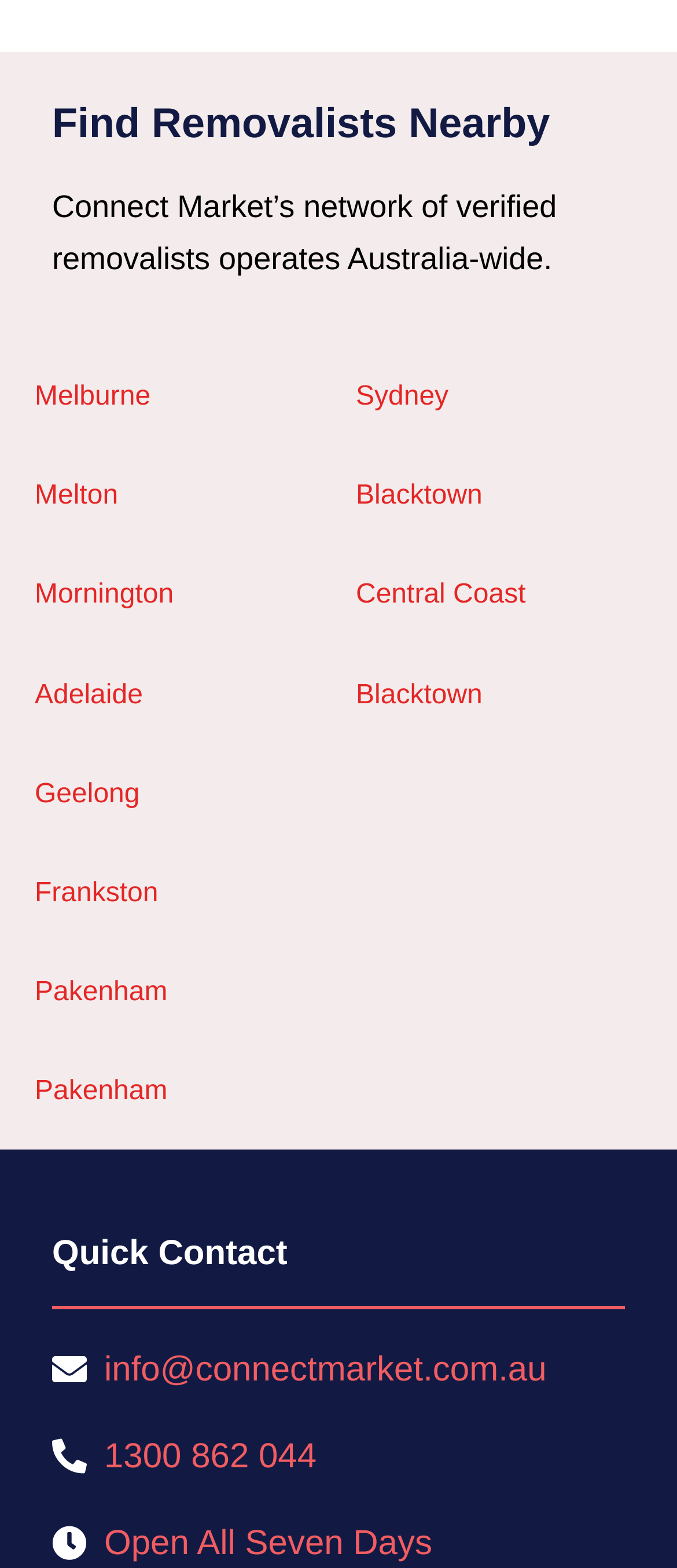Please specify the bounding box coordinates of the clickable region to carry out the following instruction: "Contact via phone". The coordinates should be four float numbers between 0 and 1, in the format [left, top, right, bottom].

[0.077, 0.913, 0.923, 0.946]